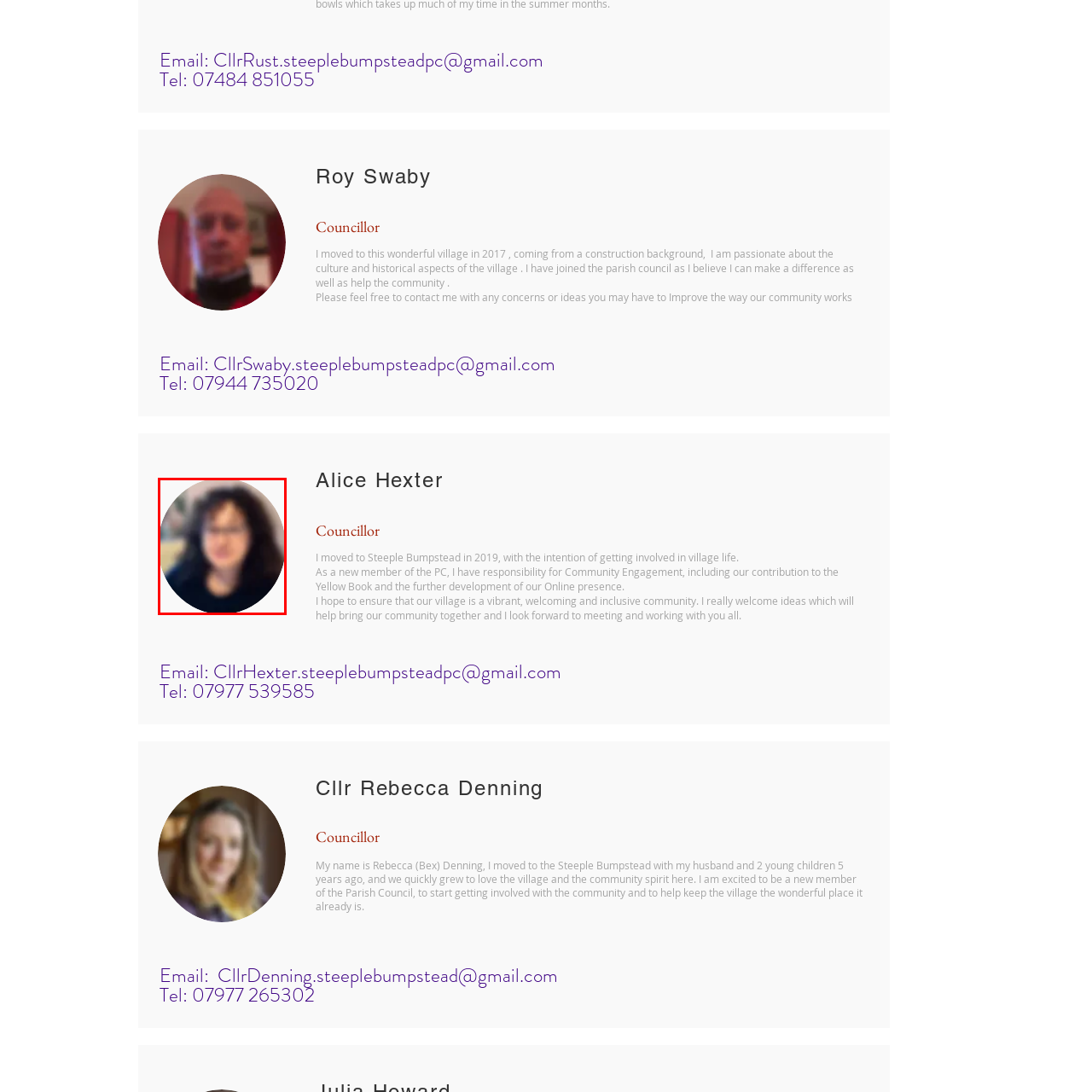Analyze the image surrounded by the red box and respond concisely: When did Alice move to Steeple Bumpstead?

2019